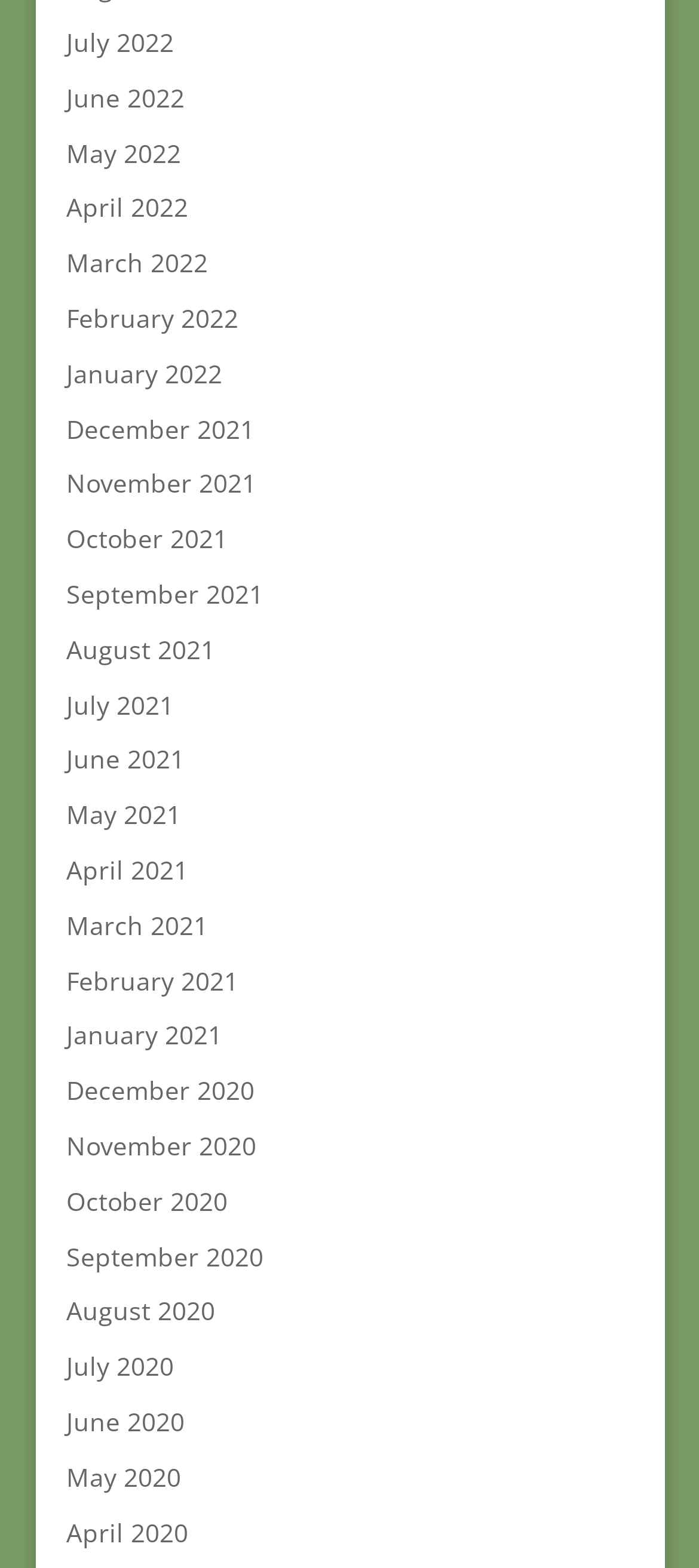What is the earliest month listed?
Refer to the image and provide a one-word or short phrase answer.

July 2020